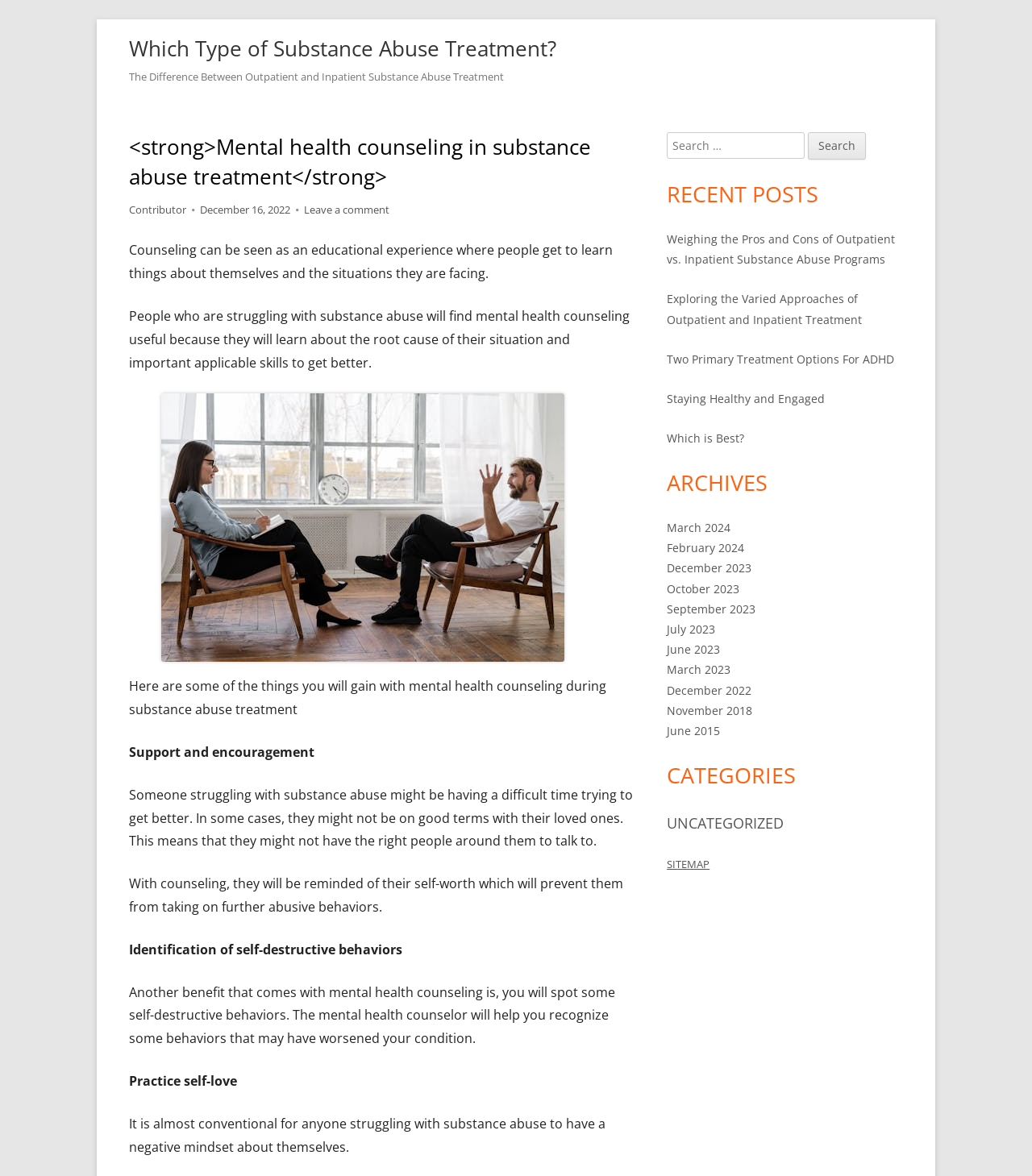What is the topic of the recent post 'Weighing the Pros and Cons of Outpatient vs. Inpatient Substance Abuse Programs'?
Using the visual information from the image, give a one-word or short-phrase answer.

Substance abuse programs